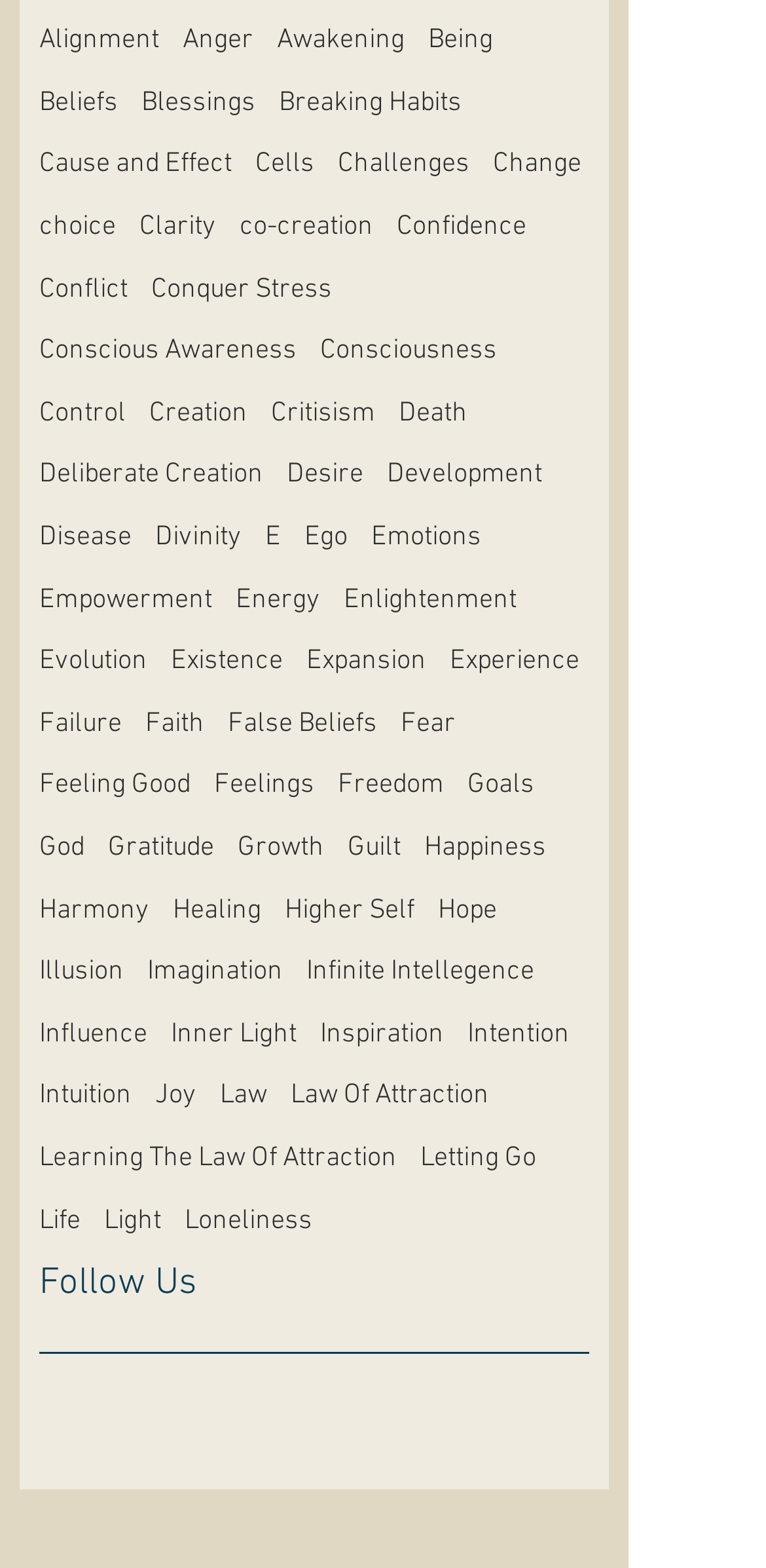Identify the bounding box coordinates for the element you need to click to achieve the following task: "Click on 'Latest hyip news digest may 11 2015'". The coordinates must be four float values ranging from 0 to 1, formatted as [left, top, right, bottom].

None